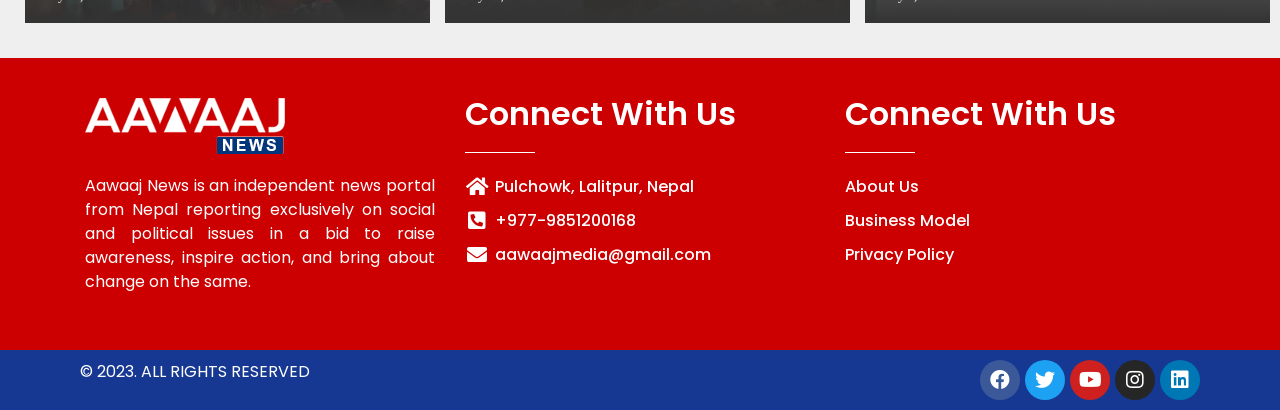Identify the bounding box coordinates of the area that should be clicked in order to complete the given instruction: "Check Privacy Policy". The bounding box coordinates should be four float numbers between 0 and 1, i.e., [left, top, right, bottom].

[0.66, 0.593, 0.934, 0.652]